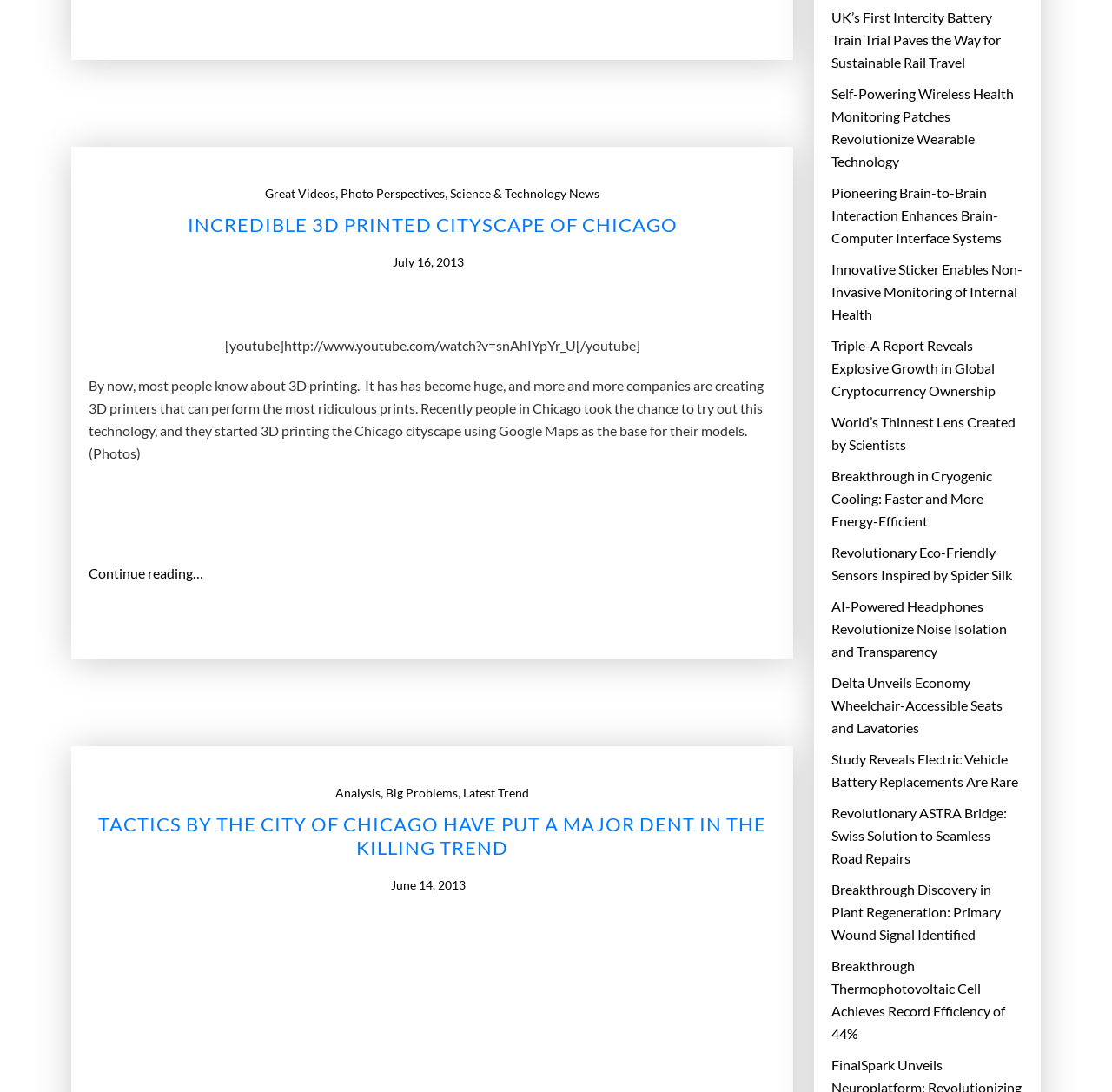Locate the bounding box coordinates of the area where you should click to accomplish the instruction: "Click on 'Continue reading… “Incredible 3D printed cityscape of Chicago”'".

[0.08, 0.515, 0.698, 0.536]